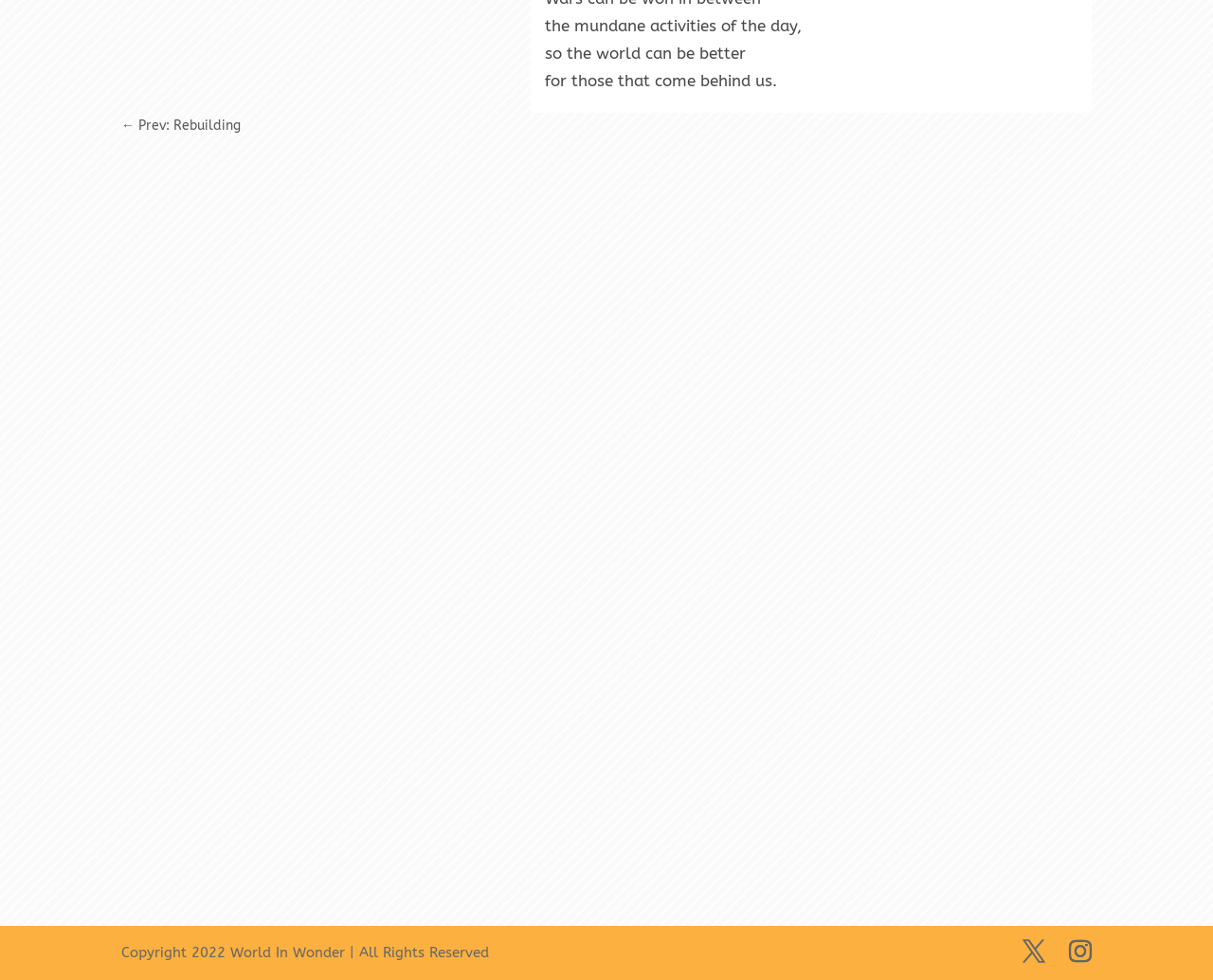Given the webpage screenshot, identify the bounding box of the UI element that matches this description: "Instagram".

[0.881, 0.96, 0.9, 0.987]